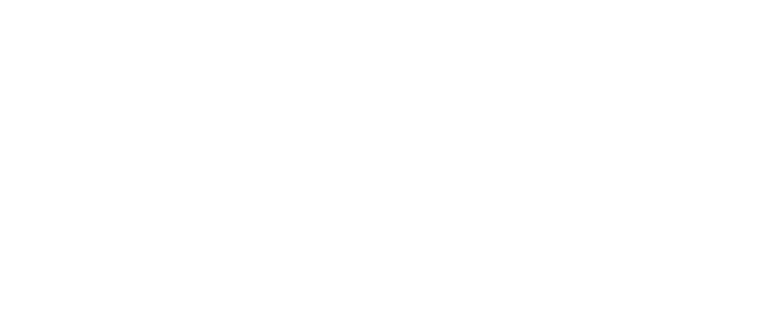Generate a detailed narrative of the image.

The image showcases the logo for "Fantasy Events Punta Cana," an event planning and decoration service specializing in creating memorable experiences in Punta Cana. The design often features vibrant colors and playful elements, encapsulating the festive atmosphere of the events they cater to. This emblem represents a blend of creativity and professionalism, reflecting their dedication to making each occasion unique and enchanting. Whether for weddings, corporate events, or celebrations, Fantasy Events Punta Cana aims to bring a touch of magic to every gathering.